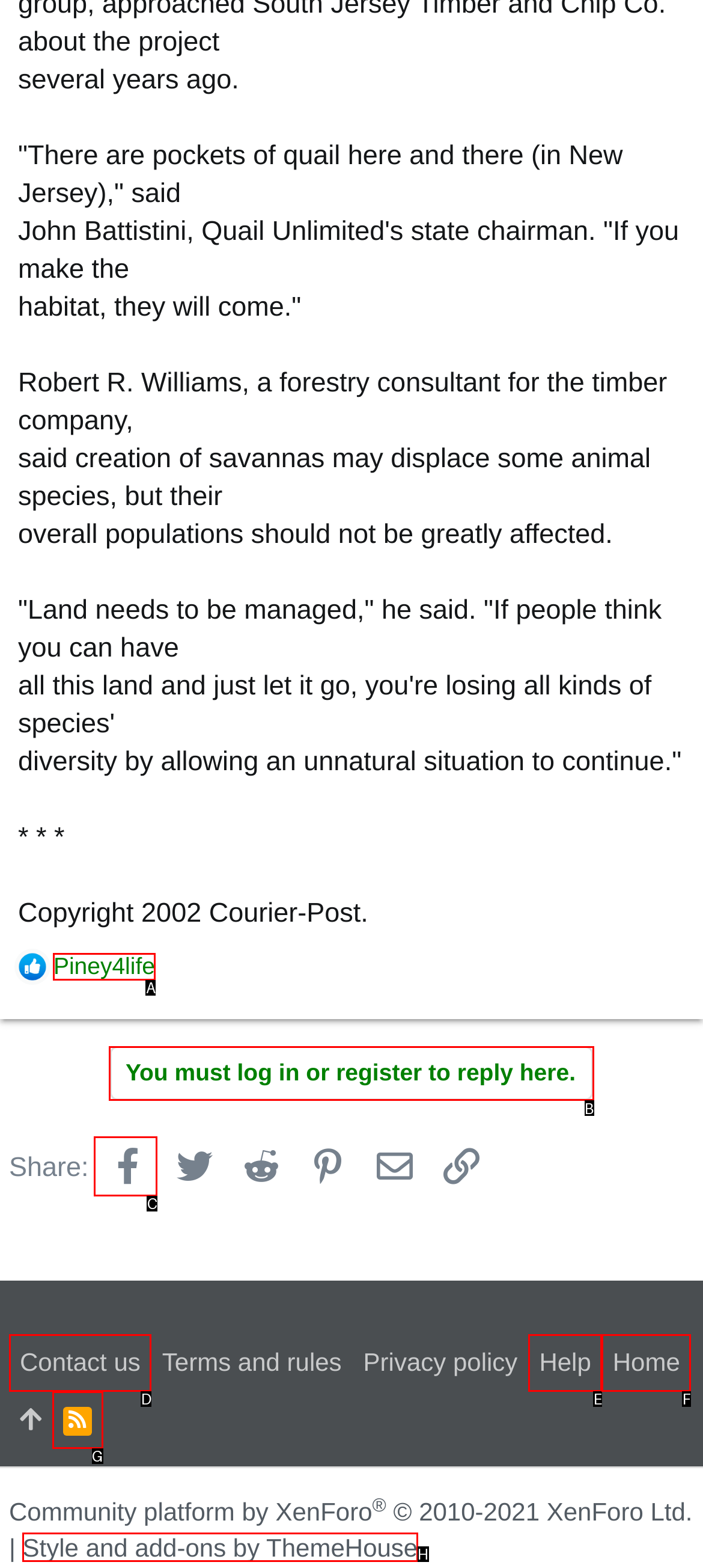Indicate which red-bounded element should be clicked to perform the task: Click on 'Piney4life' Answer with the letter of the correct option.

A